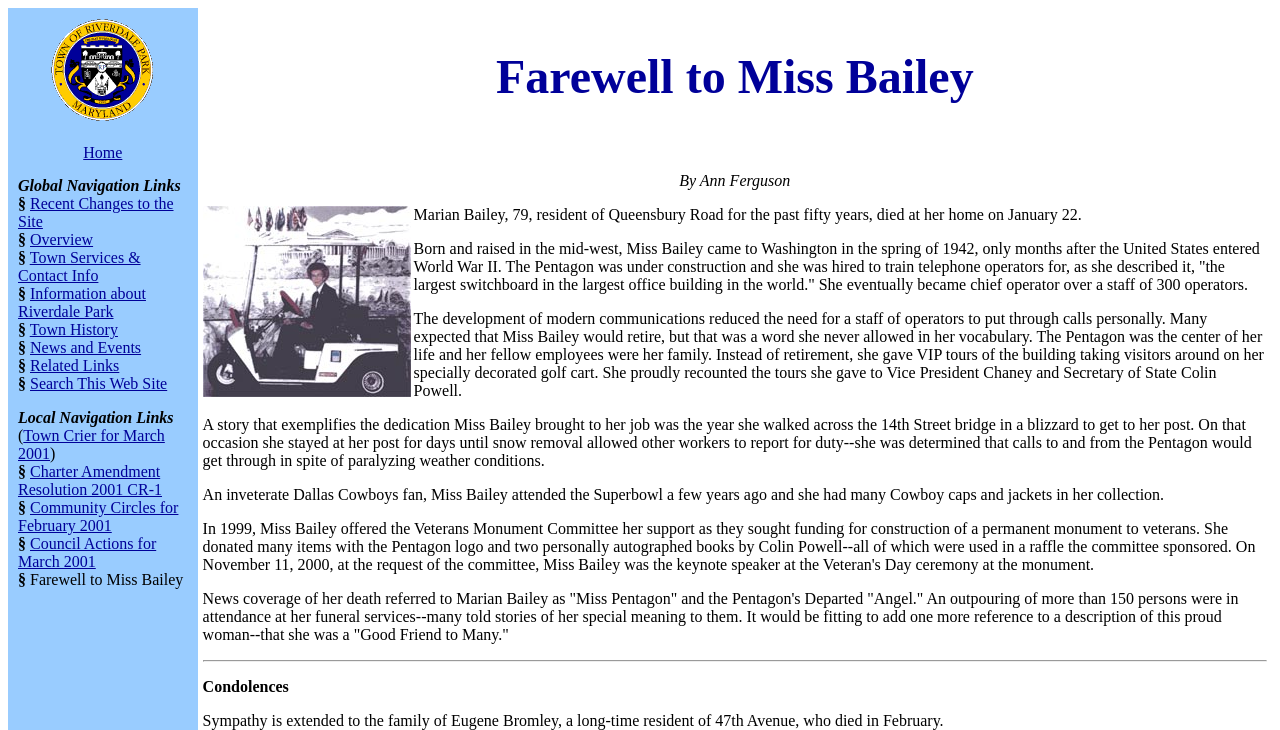From the webpage screenshot, predict the bounding box coordinates (top-left x, top-left y, bottom-right x, bottom-right y) for the UI element described here: News and Events

[0.023, 0.464, 0.11, 0.488]